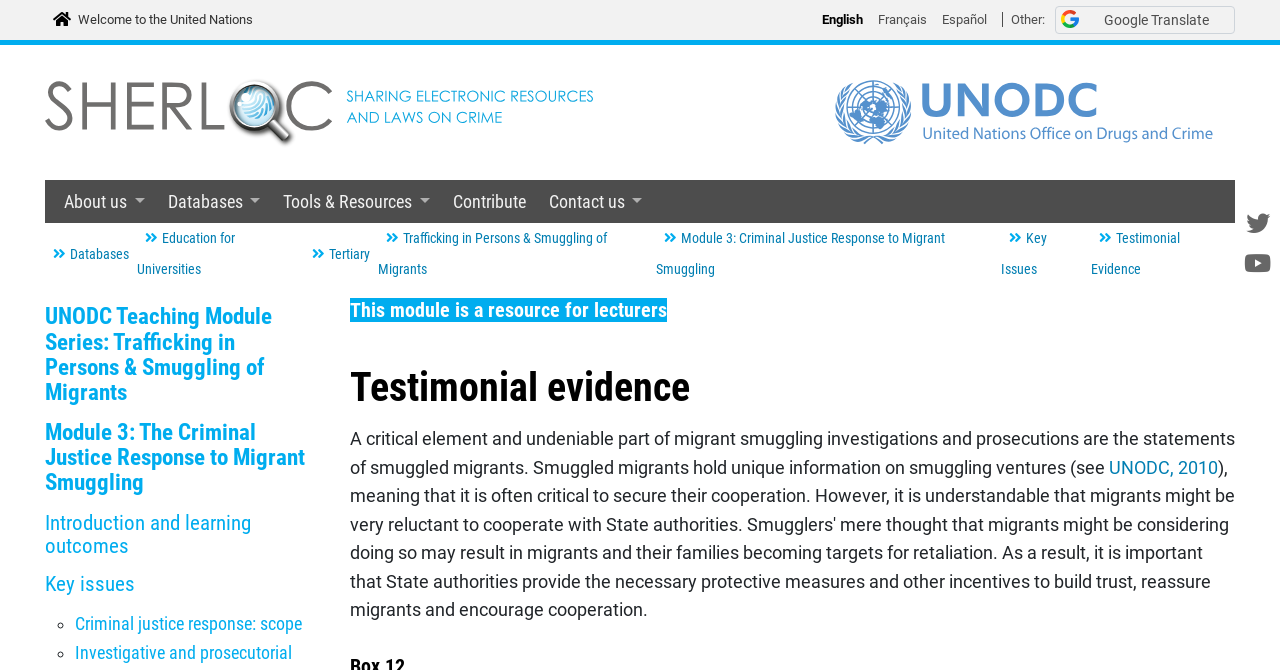Please identify the bounding box coordinates of the element I should click to complete this instruction: 'Access the 'Testimonial Evidence' section'. The coordinates should be given as four float numbers between 0 and 1, like this: [left, top, right, bottom].

[0.852, 0.344, 0.921, 0.415]